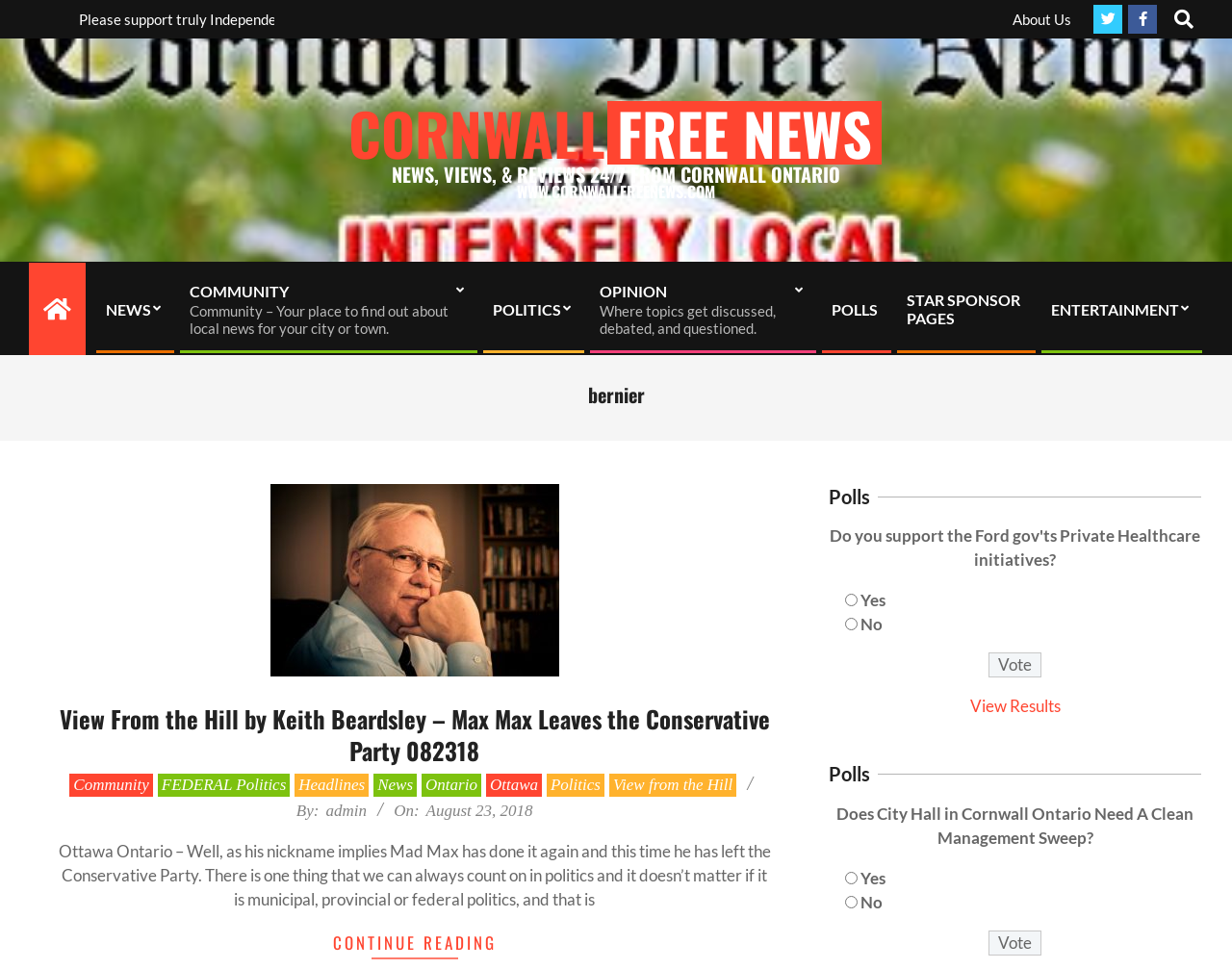What type of content is available on the website?
Refer to the screenshot and respond with a concise word or phrase.

News, views, and reviews